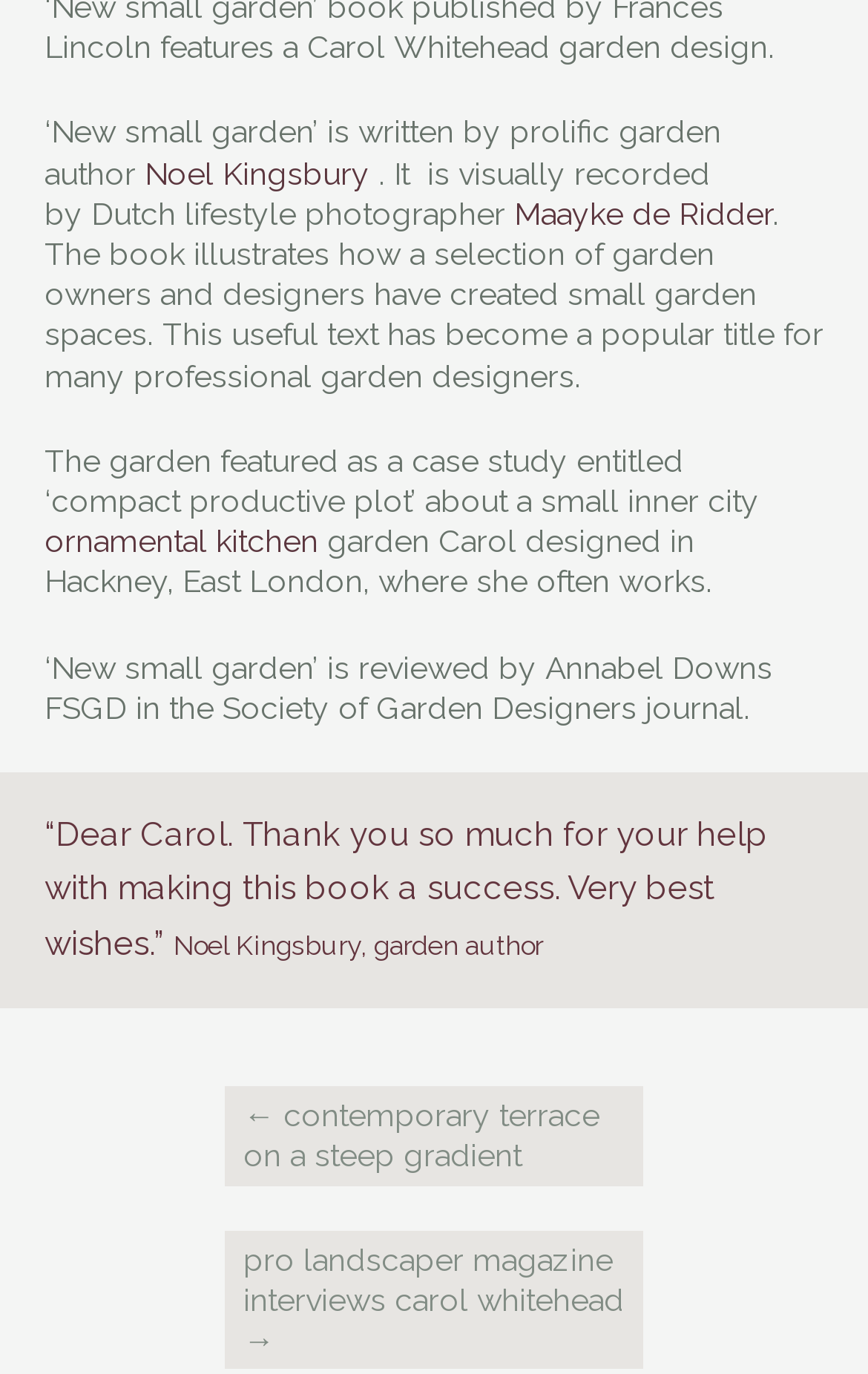Identify the bounding box coordinates of the HTML element based on this description: "Maayke de Ridder".

[0.051, 0.185, 0.856, 0.246]